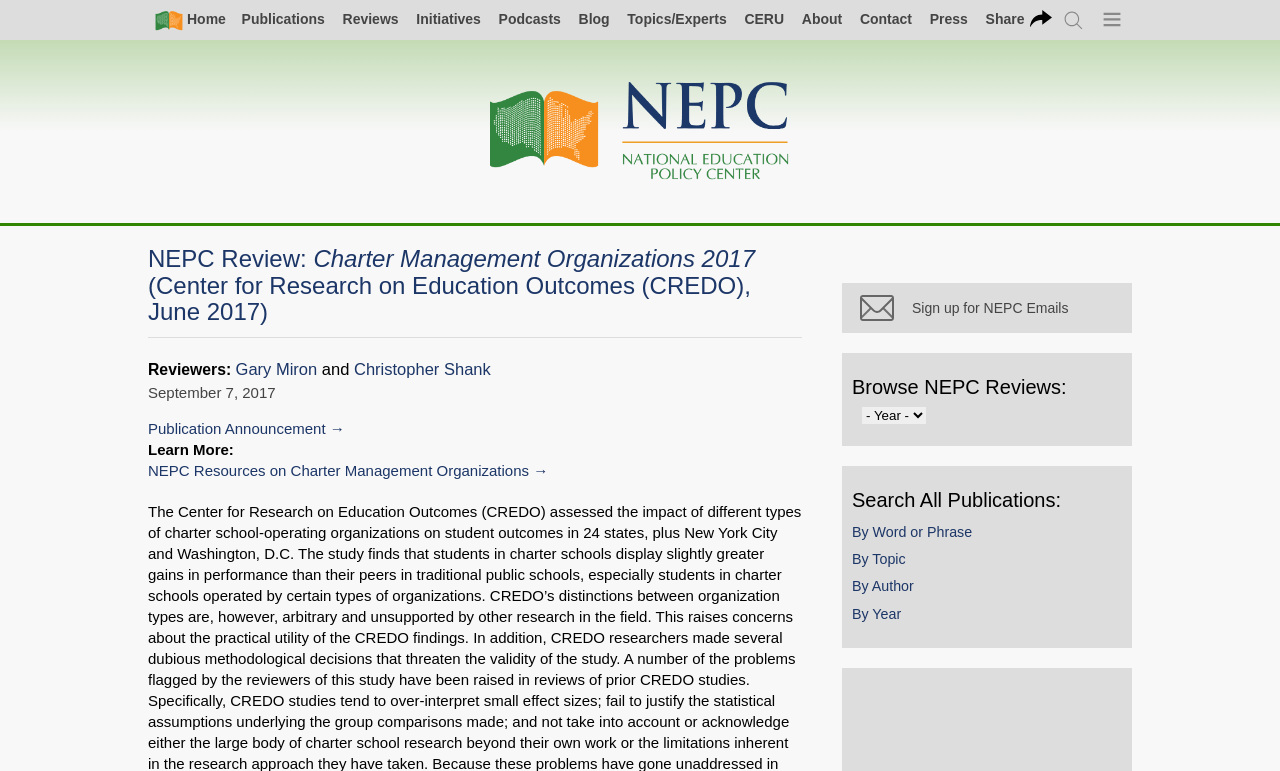Who are the reviewers of the publication?
Look at the image and provide a detailed response to the question.

I found the answer by looking at the text 'Reviewers: Gary Miron and Christopher Shank' which lists the reviewers of the publication.